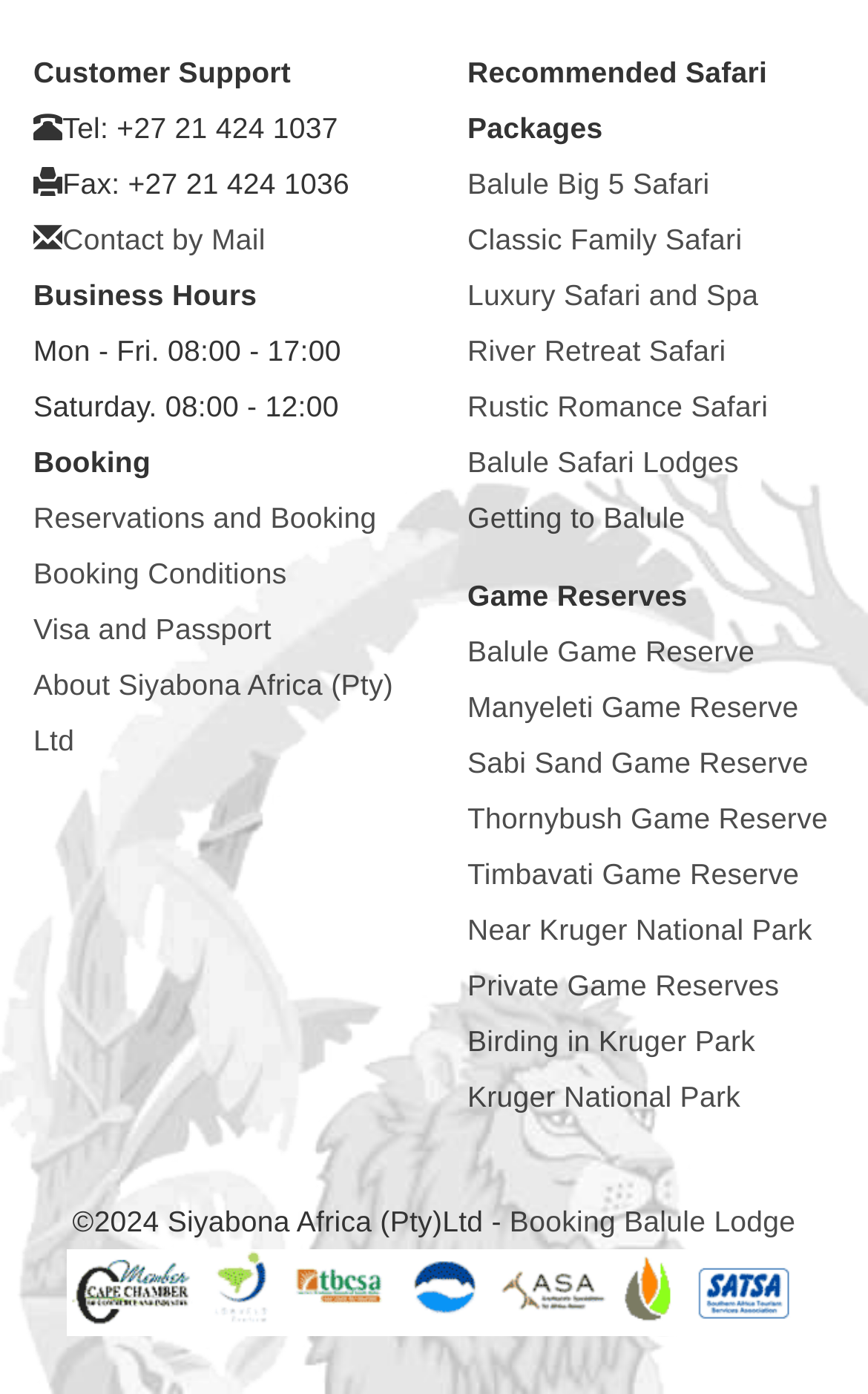Identify the bounding box coordinates for the element you need to click to achieve the following task: "Make a reservation". Provide the bounding box coordinates as four float numbers between 0 and 1, in the form [left, top, right, bottom].

[0.038, 0.36, 0.434, 0.384]